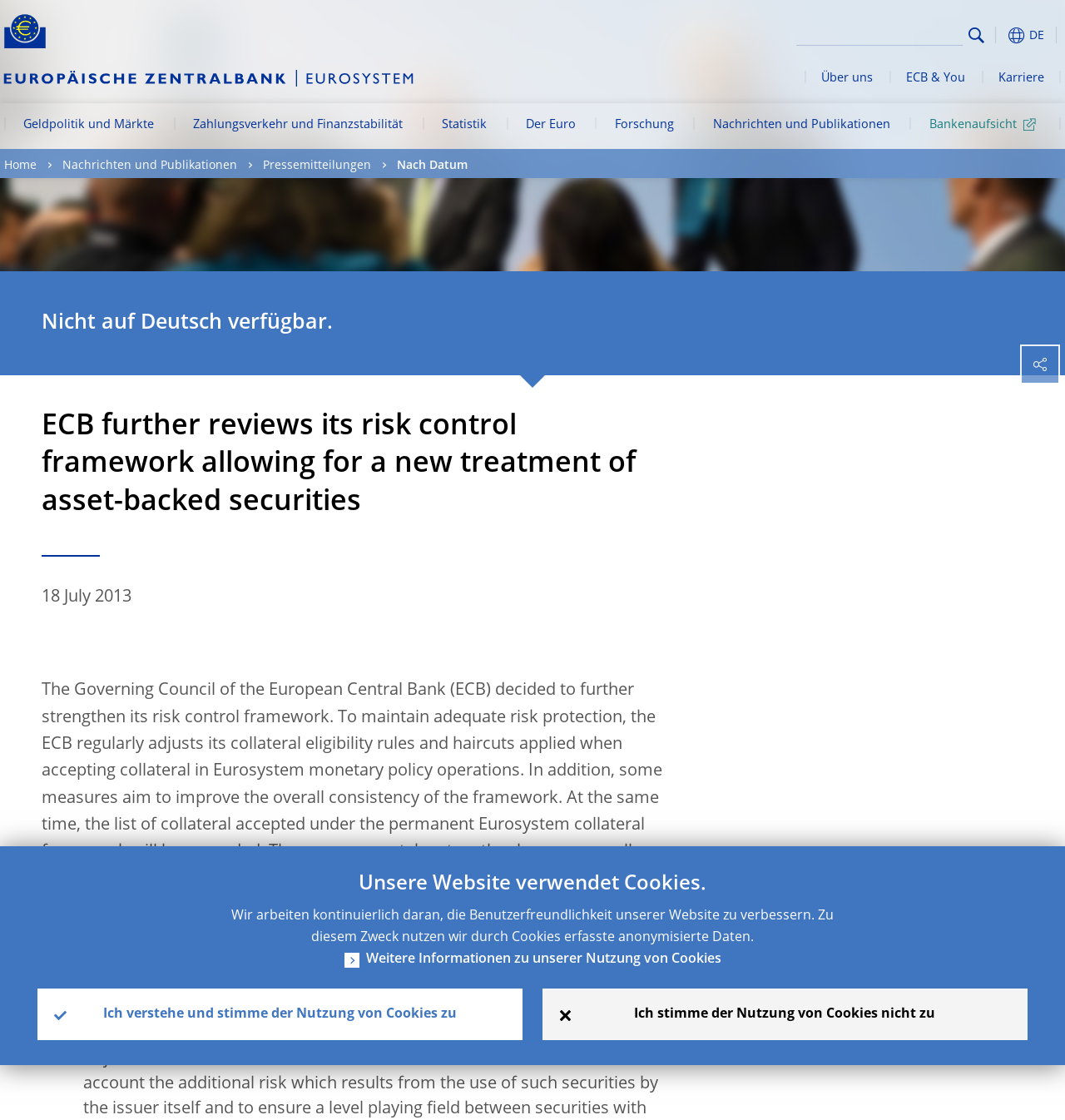Provide the bounding box coordinates of the section that needs to be clicked to accomplish the following instruction: "Read the news and publications."

[0.034, 0.143, 0.223, 0.153]